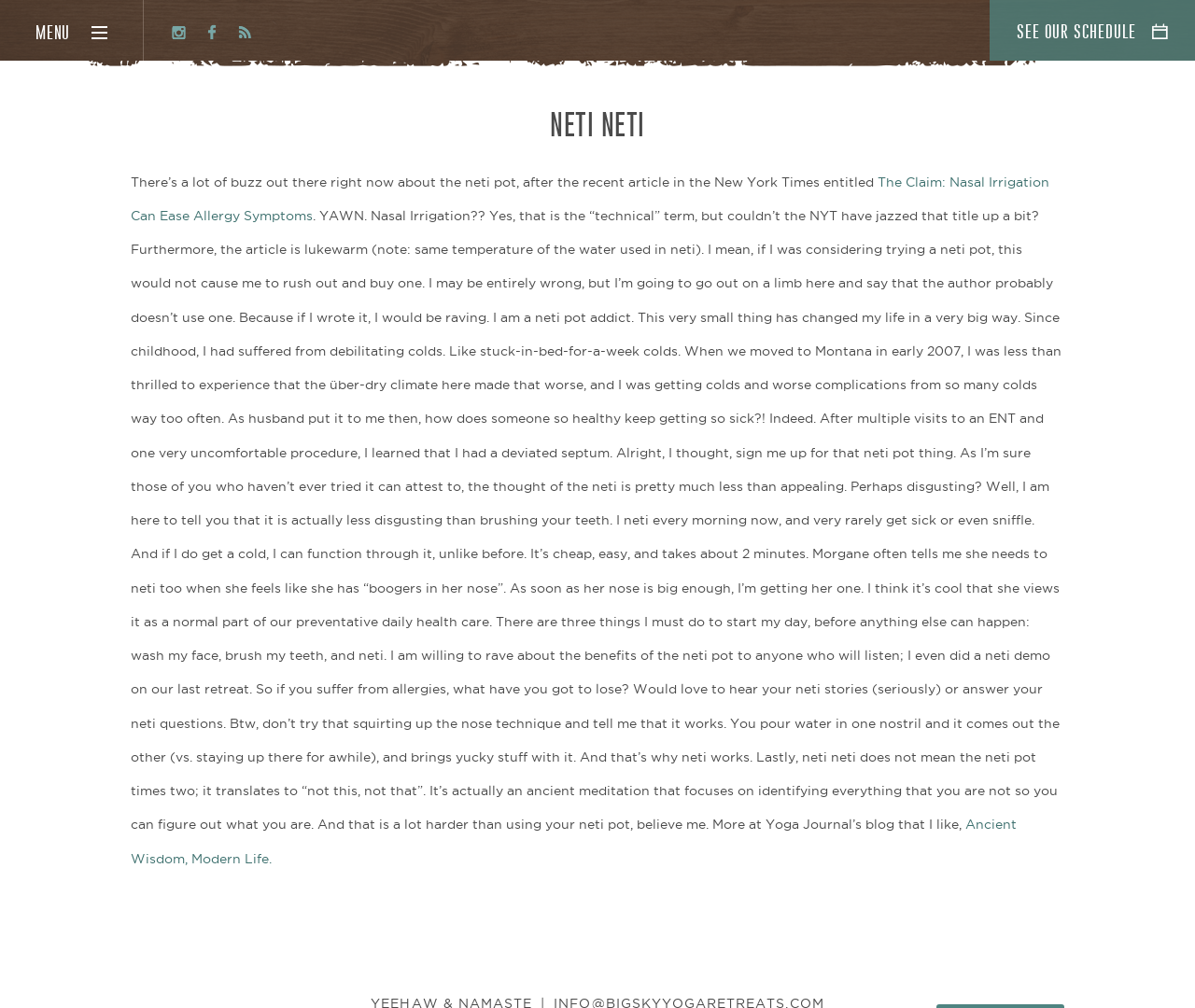Provide a comprehensive caption for the webpage.

The webpage is about the benefits of using a neti pot, a device for nasal irrigation. At the top left, there is a "MENU" link. To the right of it, there are three empty links. On the top right, there is a "SEE OUR SCHEDULE" link. 

Below the top section, the title "NETI NETI" is prominently displayed. Underneath the title, there is an article that discusses the author's experience with using a neti pot. The author mentions a recent article in the New York Times about nasal irrigation and expresses their disappointment with the article's lukewarm tone. 

The author then shares their personal story of suffering from debilitating colds and how using a neti pot has changed their life. They describe how it has helped them to rarely get sick and how it's a simple, cheap, and easy process. The author also mentions that they have done a neti demo on a retreat and is willing to share the benefits of using a neti pot with others.

At the bottom of the article, there is a link to "Ancient Wisdom, Modern Life" on Yoga Journal's blog. The author also explains that "neti neti" is an ancient meditation technique that focuses on identifying what one is not, in order to figure out what one is.